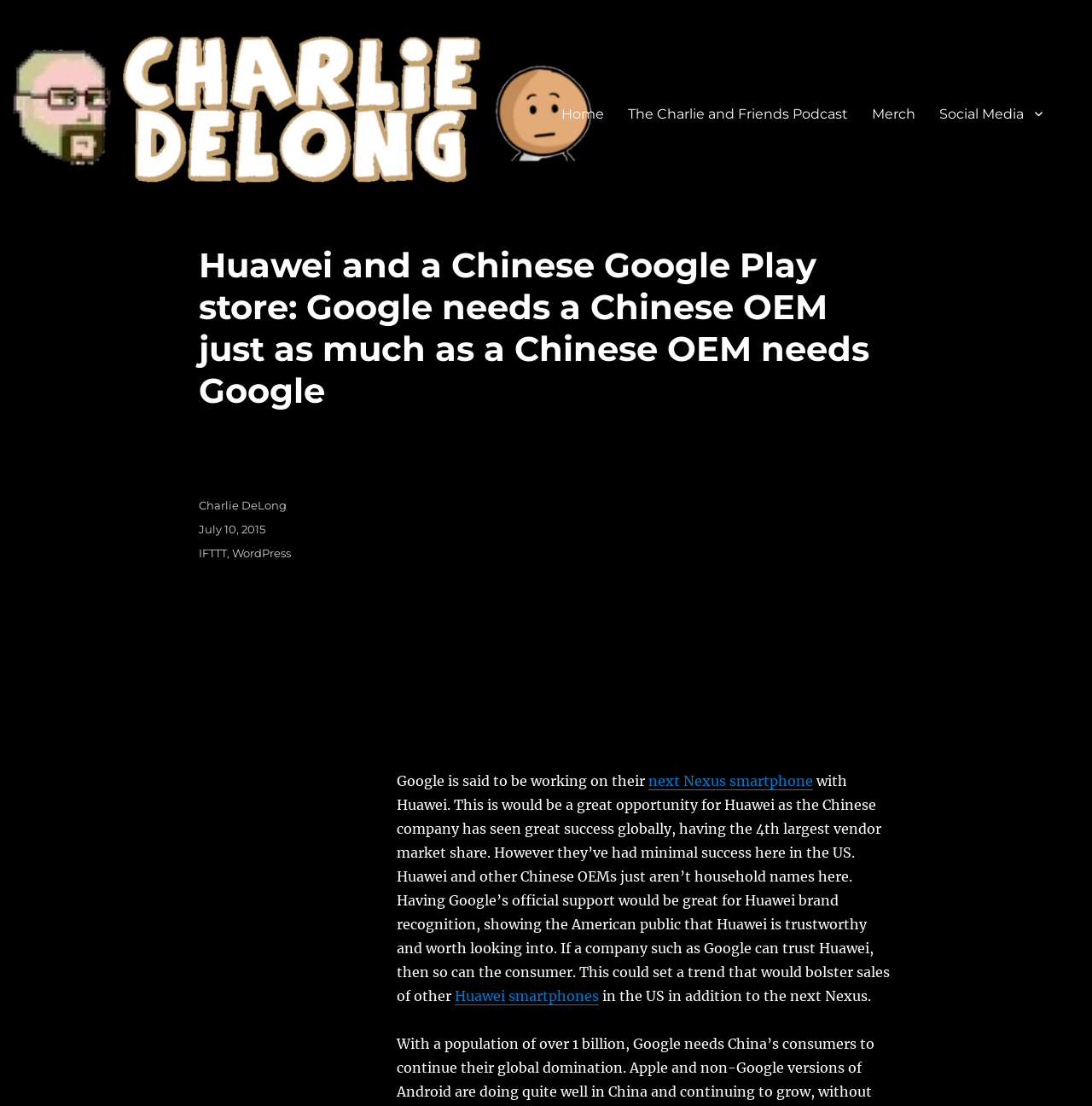Provide a one-word or brief phrase answer to the question:
What is the company mentioned alongside Google?

Huawei